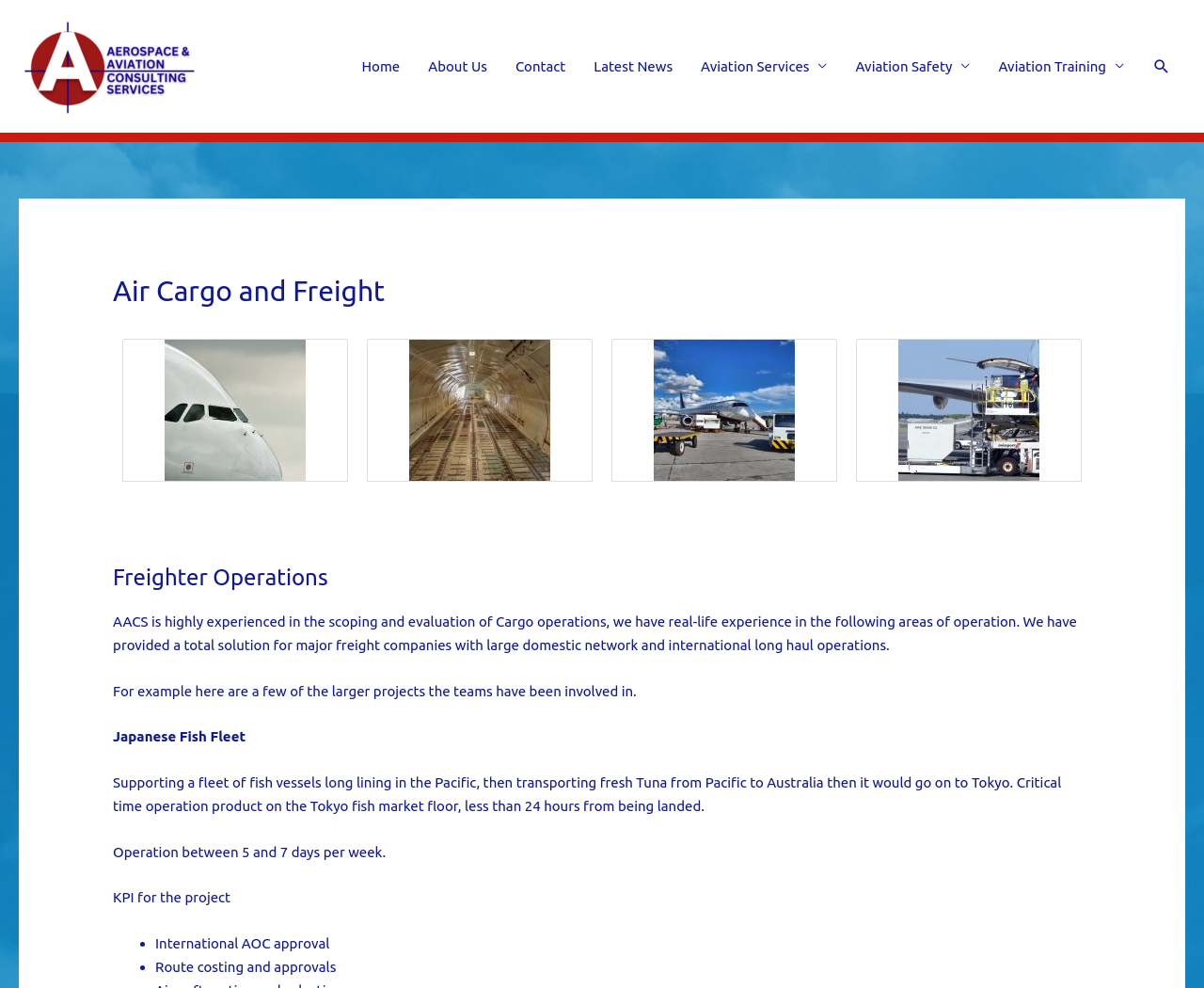What is one of the KPIs for the project?
Answer the question based on the image using a single word or a brief phrase.

International AOC approval